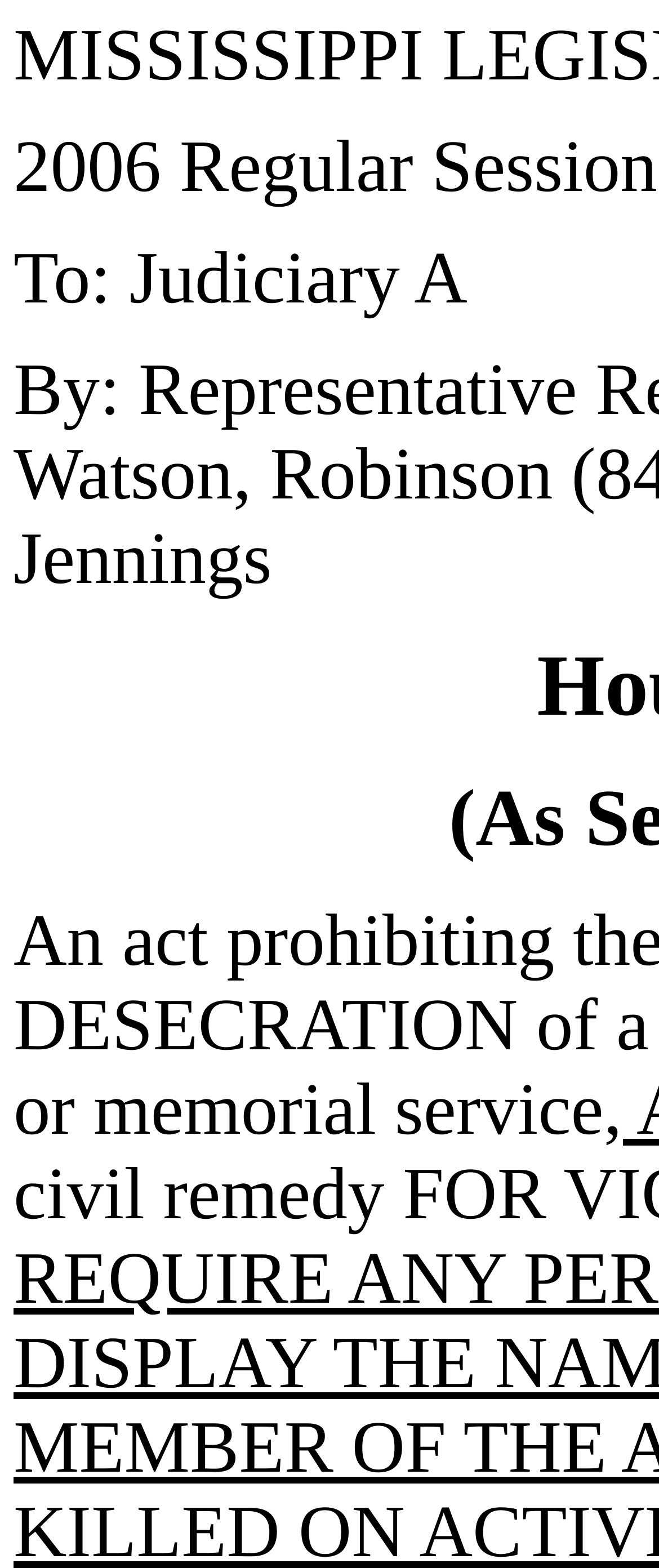Find and extract the text of the primary heading on the webpage.

House Bill 1693